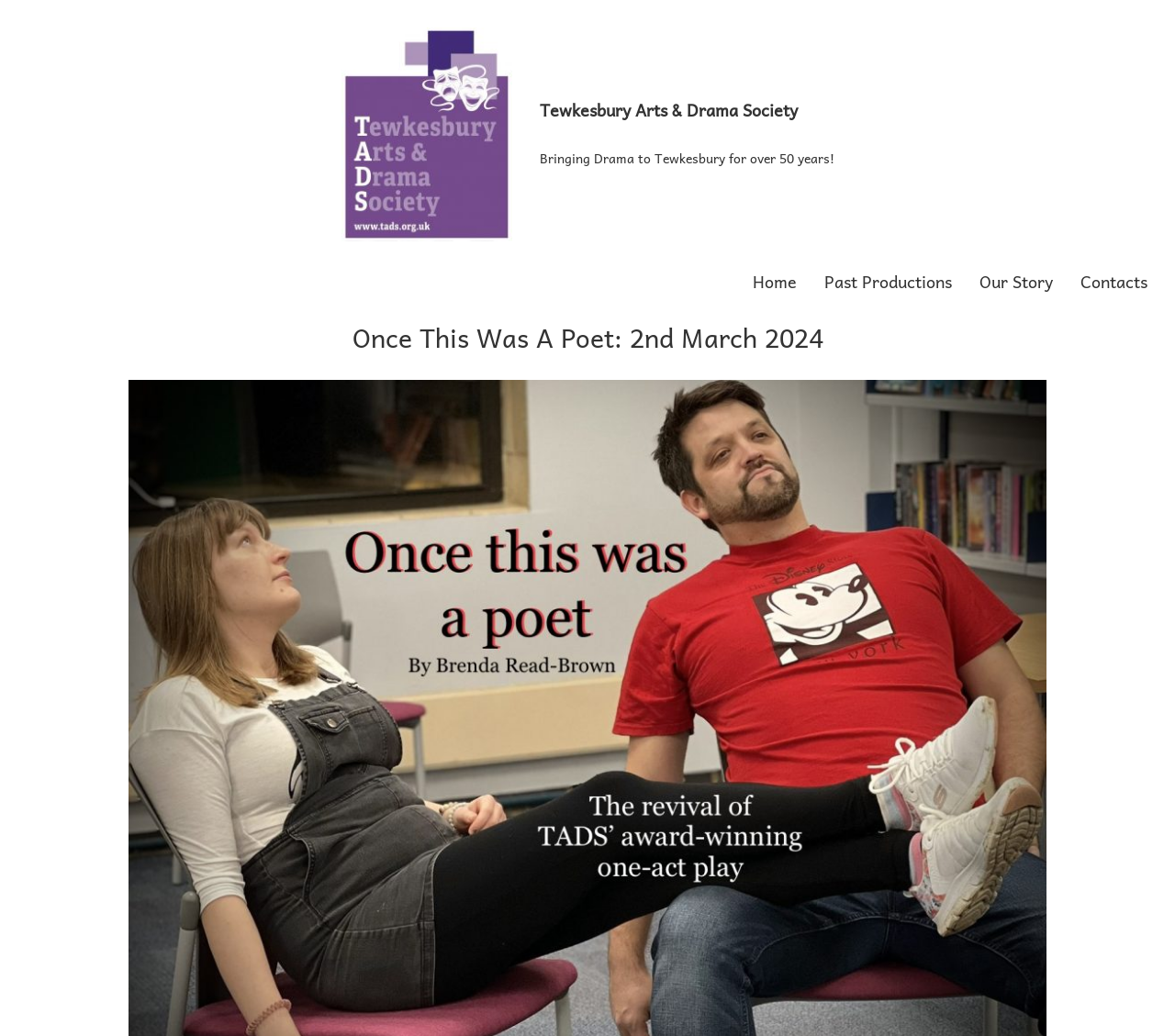Explain in detail what is displayed on the webpage.

The webpage is about an event, "Once This Was A Poet", taking place on 2nd March 2024, organized by the Tewkesbury Arts & Drama Society. 

At the top left, there is a link and an image, both with the same name "Tewkesbury Arts & Drama Society", which suggests that the image is a logo for the organization. 

To the right of the logo, there is a heading with the same name, "Tewkesbury Arts & Drama Society", followed by a static text that reads "Bringing Drama to Tewkesbury for over 50 years!". 

Below the logo, there is a navigation menu labeled as "Main" that spans across the page. The menu consists of four links: "Home", "Past Productions", "Our Story", and "Contacts", arranged from left to right. 

Further down, there is a prominent heading that announces the event, "Once This Was A Poet: 2nd March 2024".